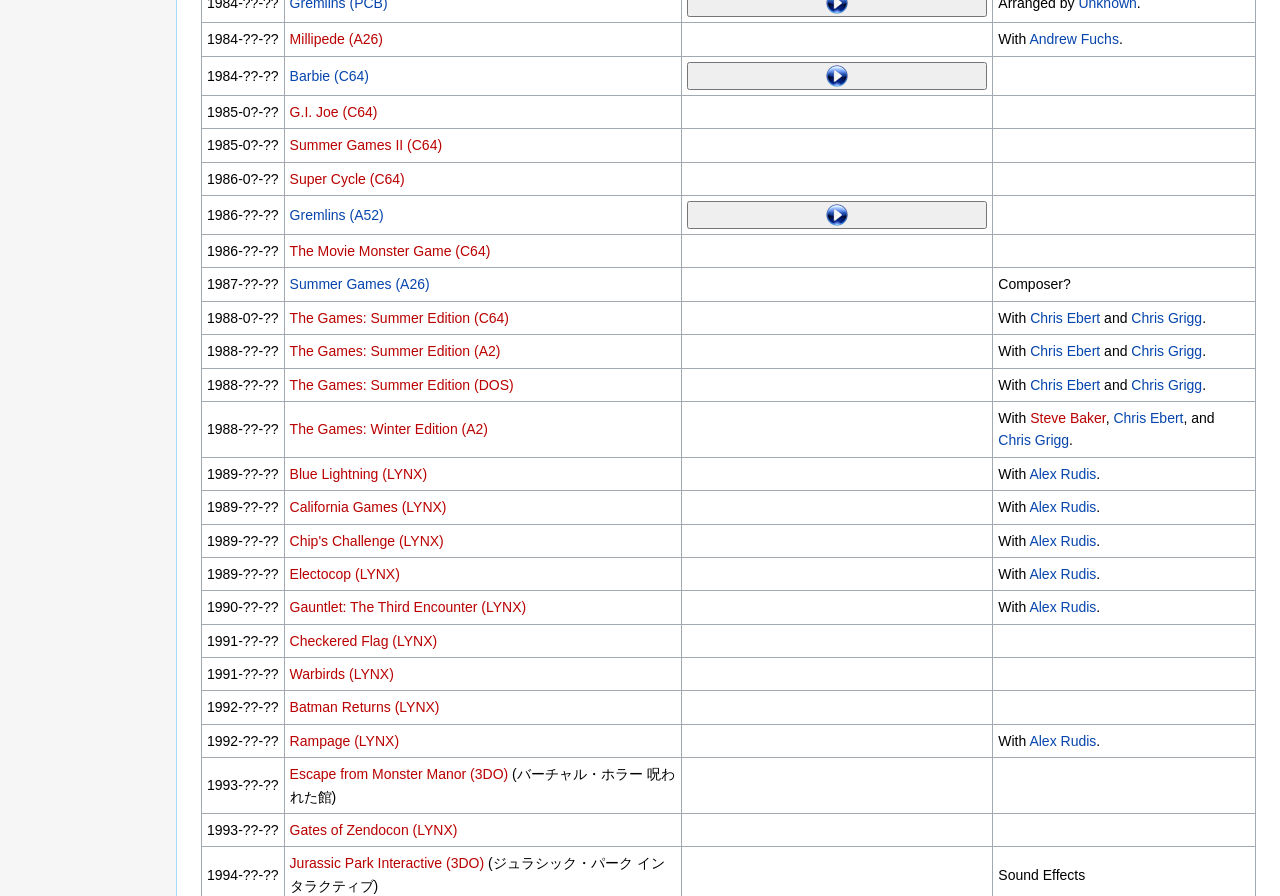What is the name of the composer of Summer Games II?
Using the image, answer in one word or phrase.

Not specified